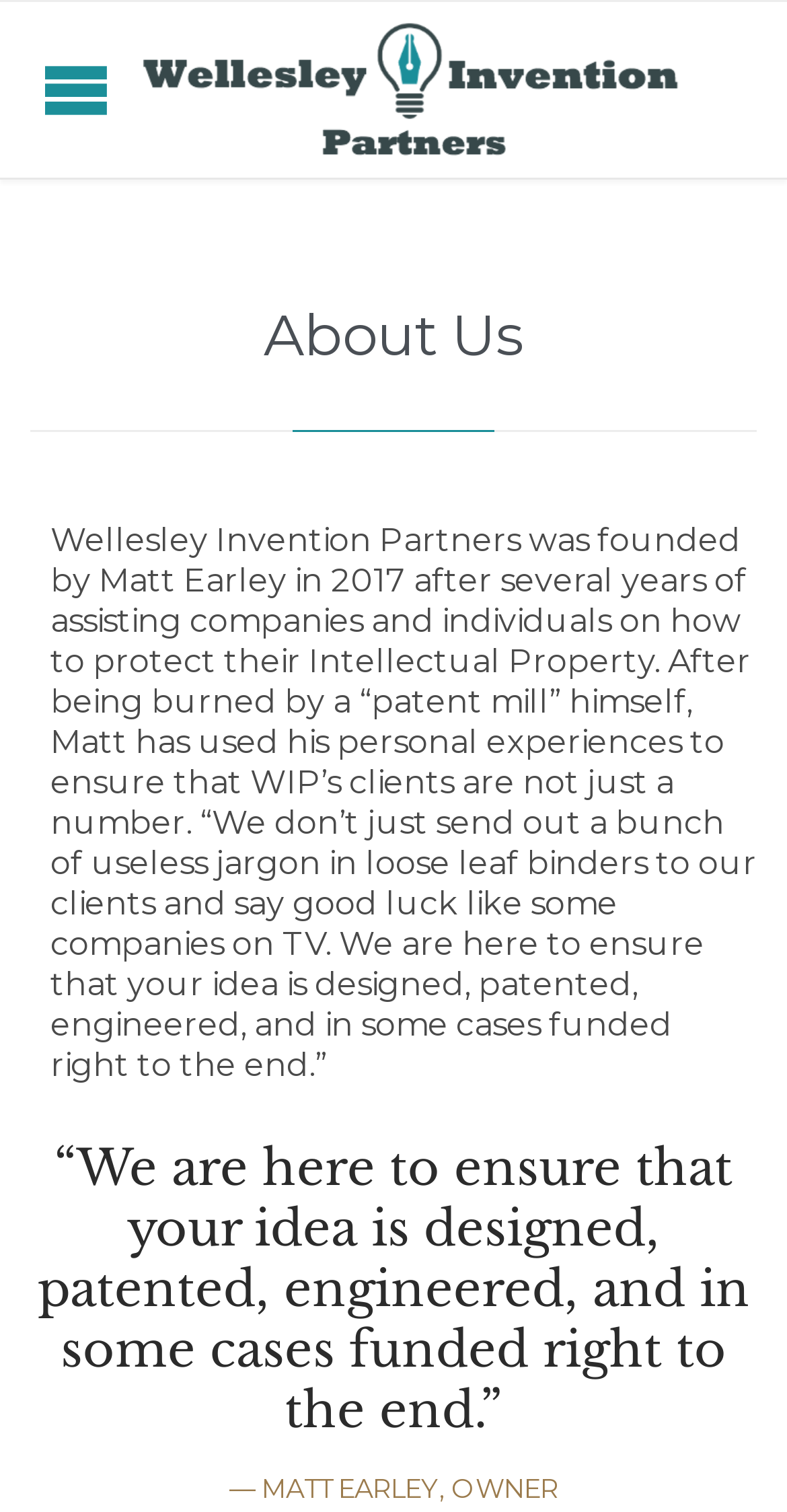What is the purpose of Wellesley Invention Partners?
Please respond to the question with a detailed and thorough explanation.

I inferred the purpose of the company by reading the StaticText element which mentions 'assisting companies and individuals on how to protect their Intellectual Property'. This suggests that the company's main goal is to help clients protect their intellectual property.